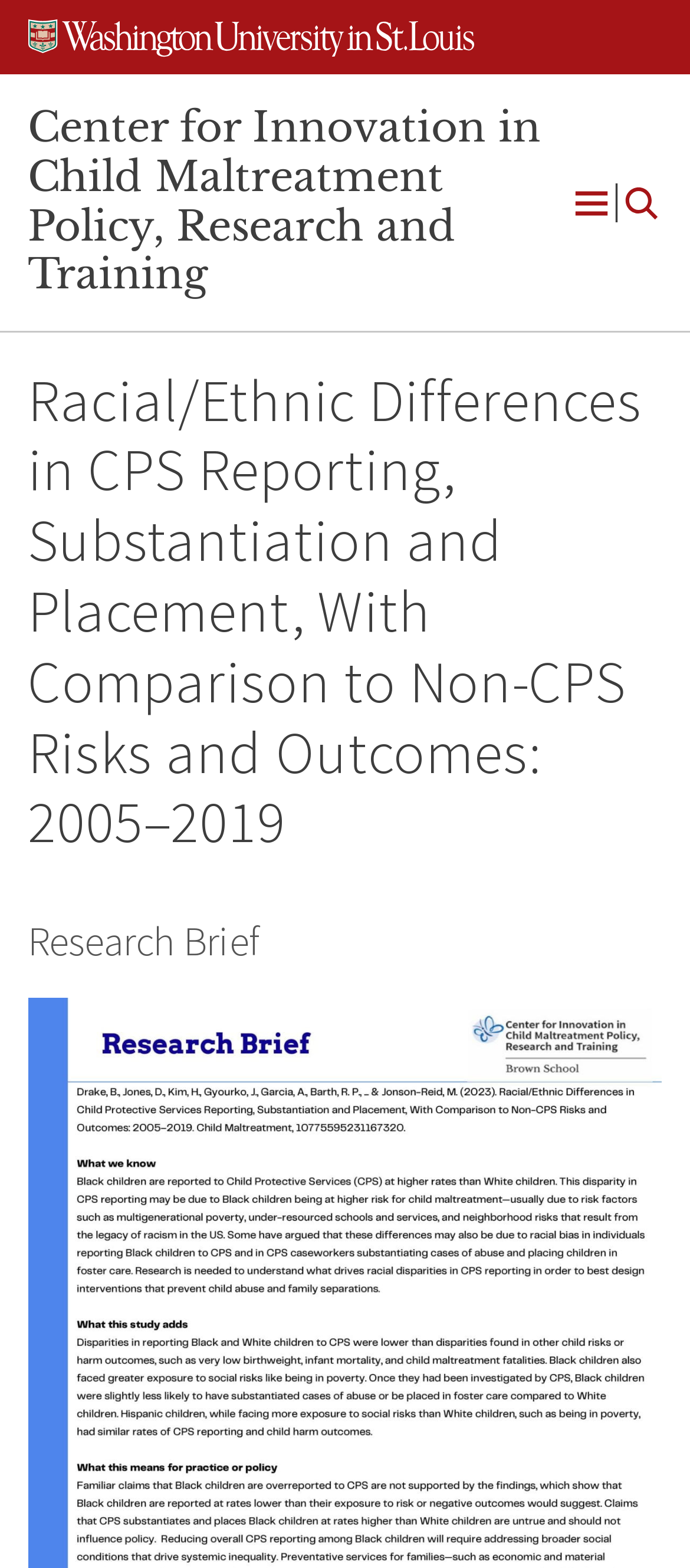Is there a menu on this webpage?
Examine the webpage screenshot and provide an in-depth answer to the question.

I found this answer by examining the button element with the text 'Open Menu' which suggests that there is a menu on this webpage that can be opened.